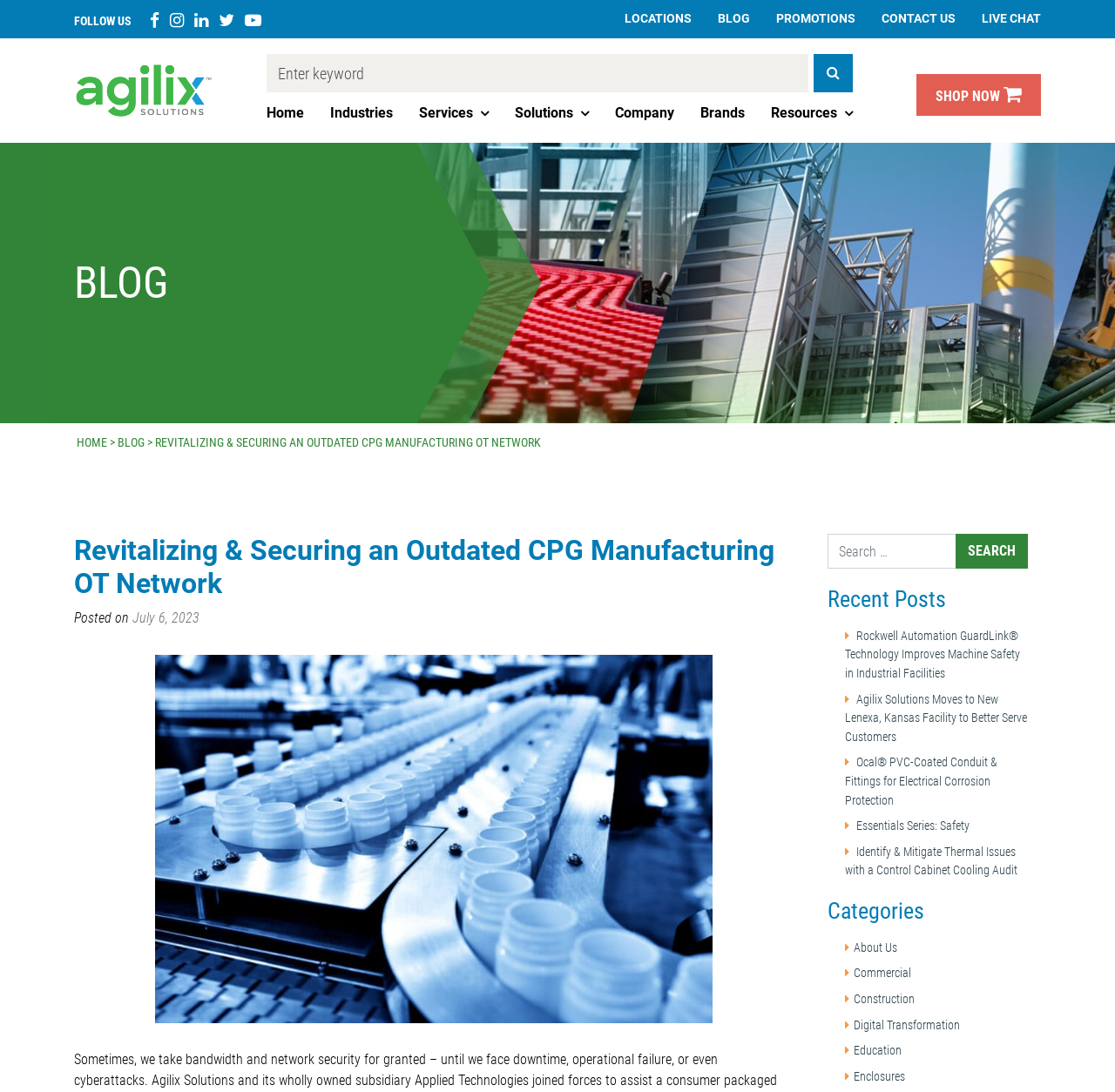What is the social media platform with a Facebook icon?
Refer to the image and answer the question using a single word or phrase.

Facebook